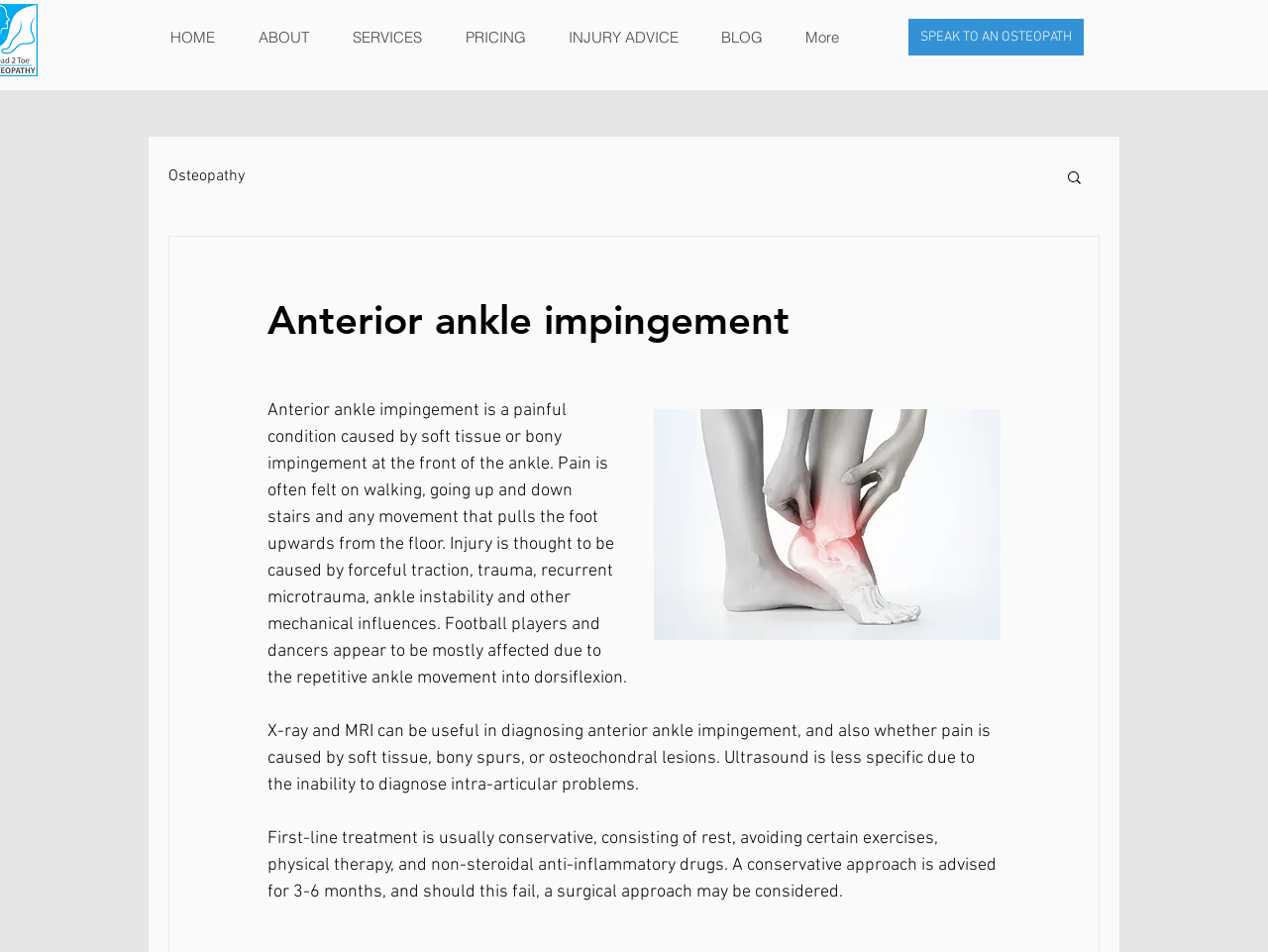How many navigation links are there?
We need a detailed and exhaustive answer to the question. Please elaborate.

I counted the number of links in the navigation section, which includes 'HOME', 'ABOUT', 'SERVICES', 'PRICING', 'INJURY ADVICE', 'BLOG', and 'More'.